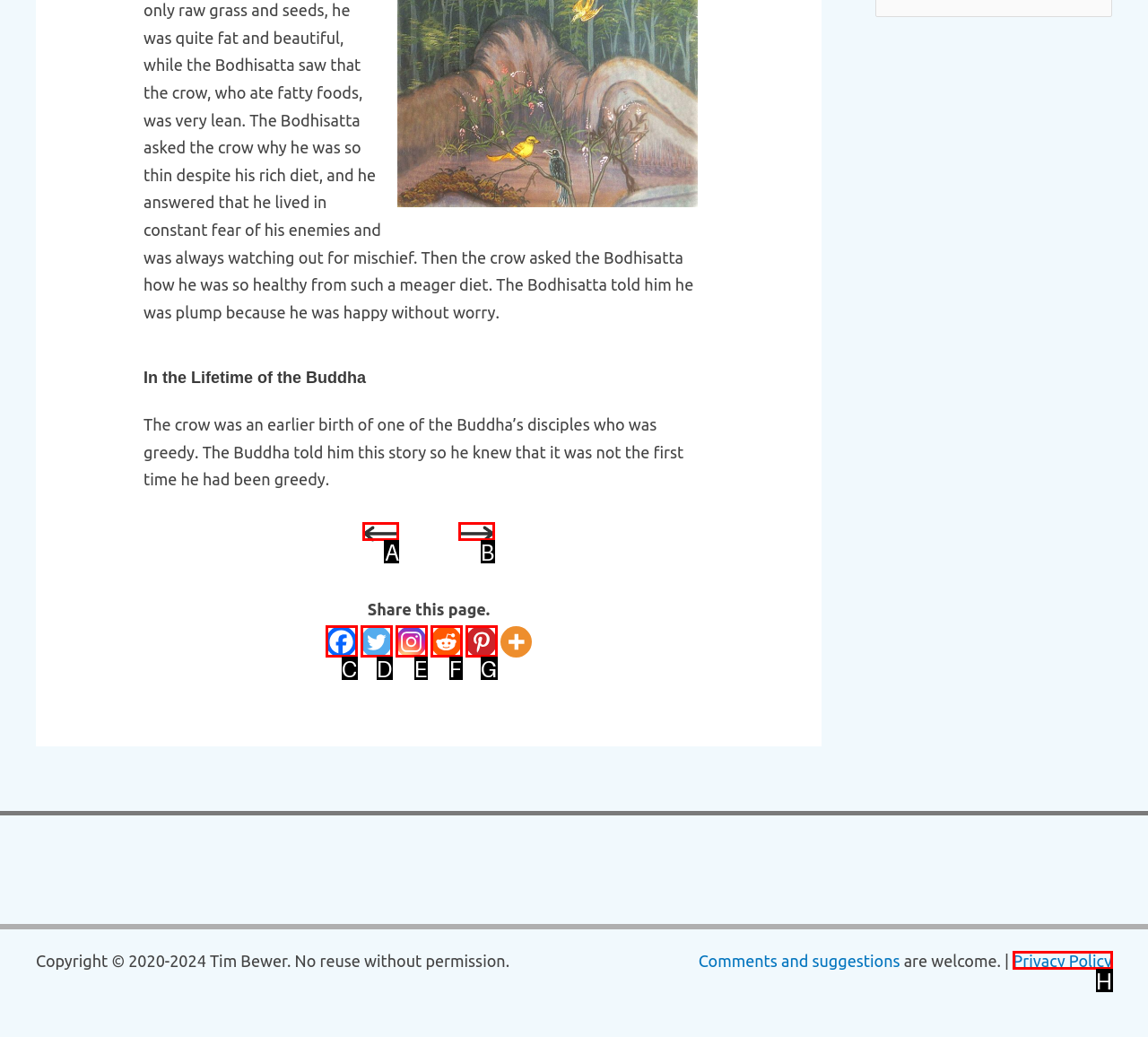Choose the HTML element that matches the description: aria-label="Twitter" title="Twitter"
Reply with the letter of the correct option from the given choices.

D